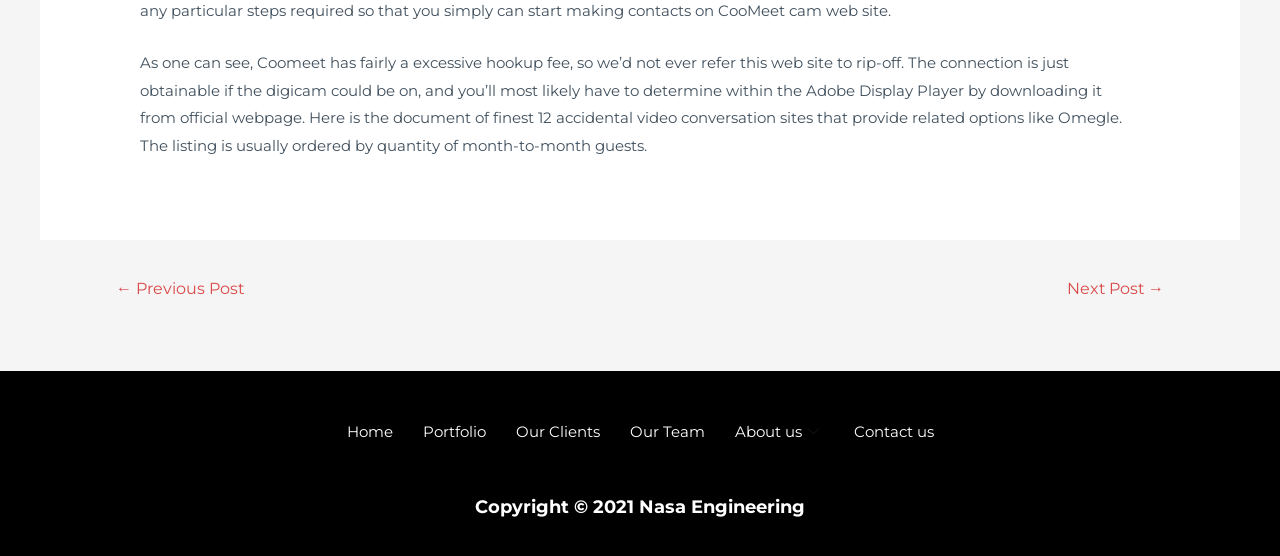How many navigation links are present?
Please provide a single word or phrase based on the screenshot.

6